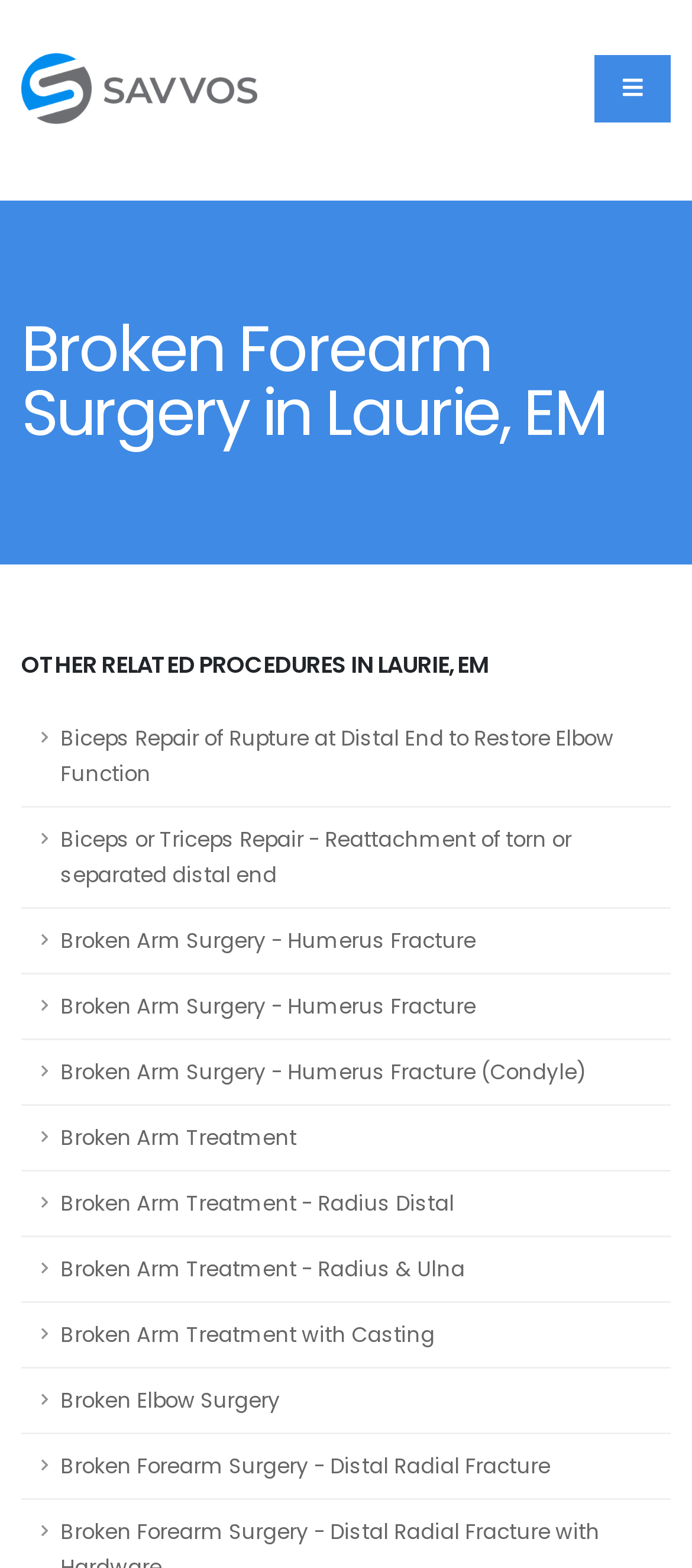Determine the bounding box coordinates for the area you should click to complete the following instruction: "View Broken Forearm Surgery in Laurie, EM details".

[0.031, 0.203, 0.969, 0.284]